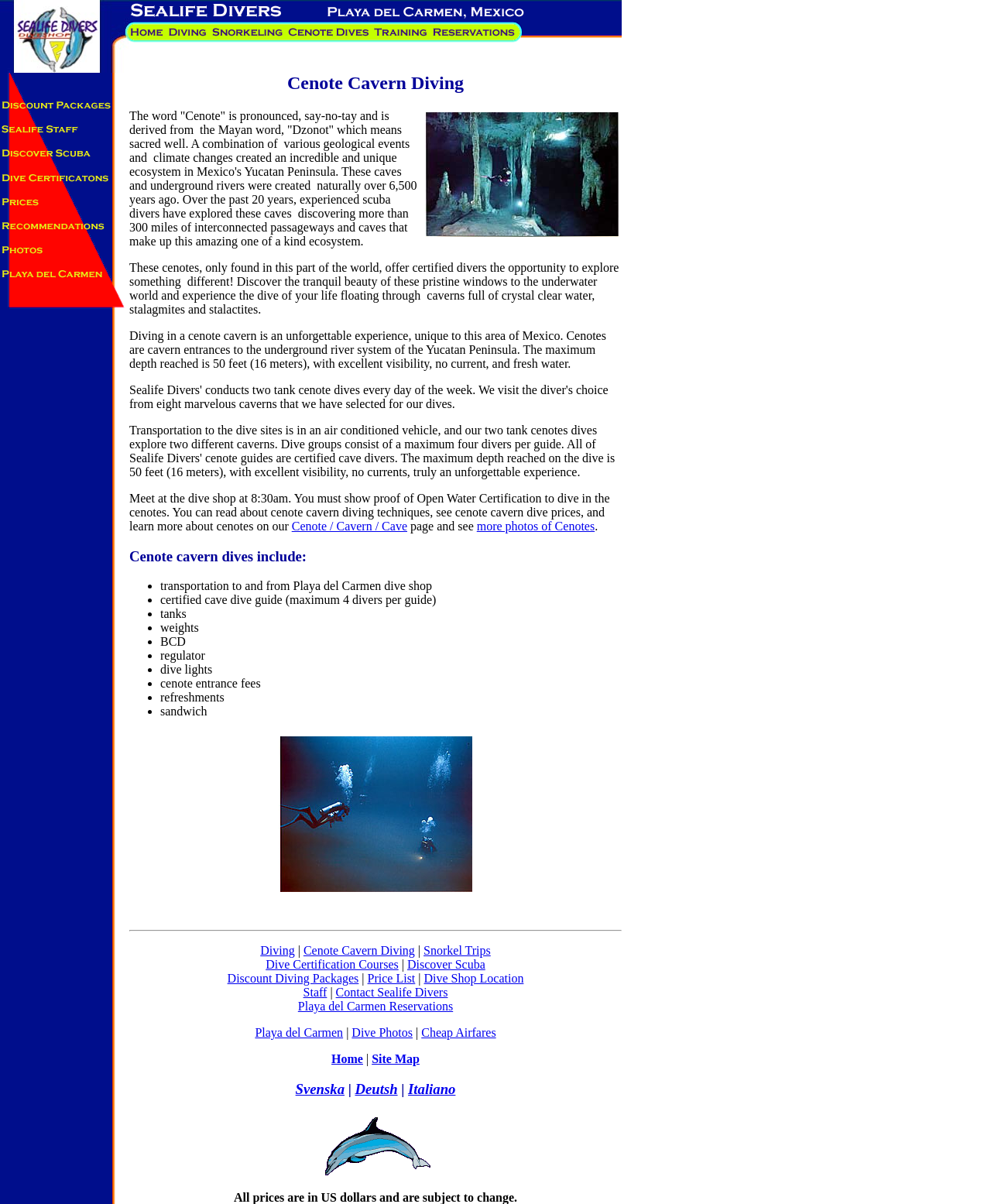What type of trips are offered by the shop?
Using the information from the image, give a concise answer in one word or a short phrase.

Snorkeling trips